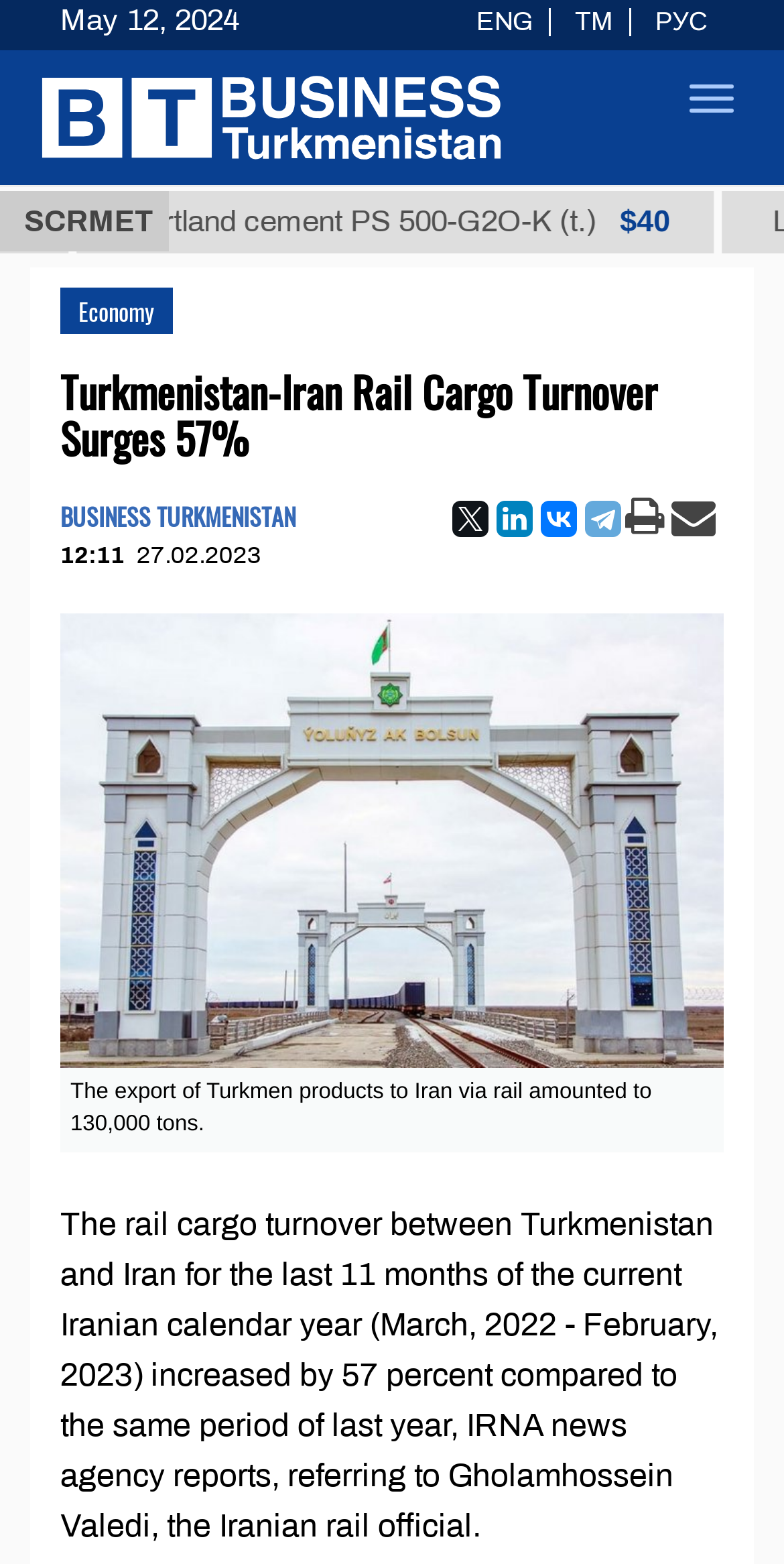Please identify the coordinates of the bounding box that should be clicked to fulfill this instruction: "Switch to English language".

[0.587, 0.005, 0.702, 0.023]